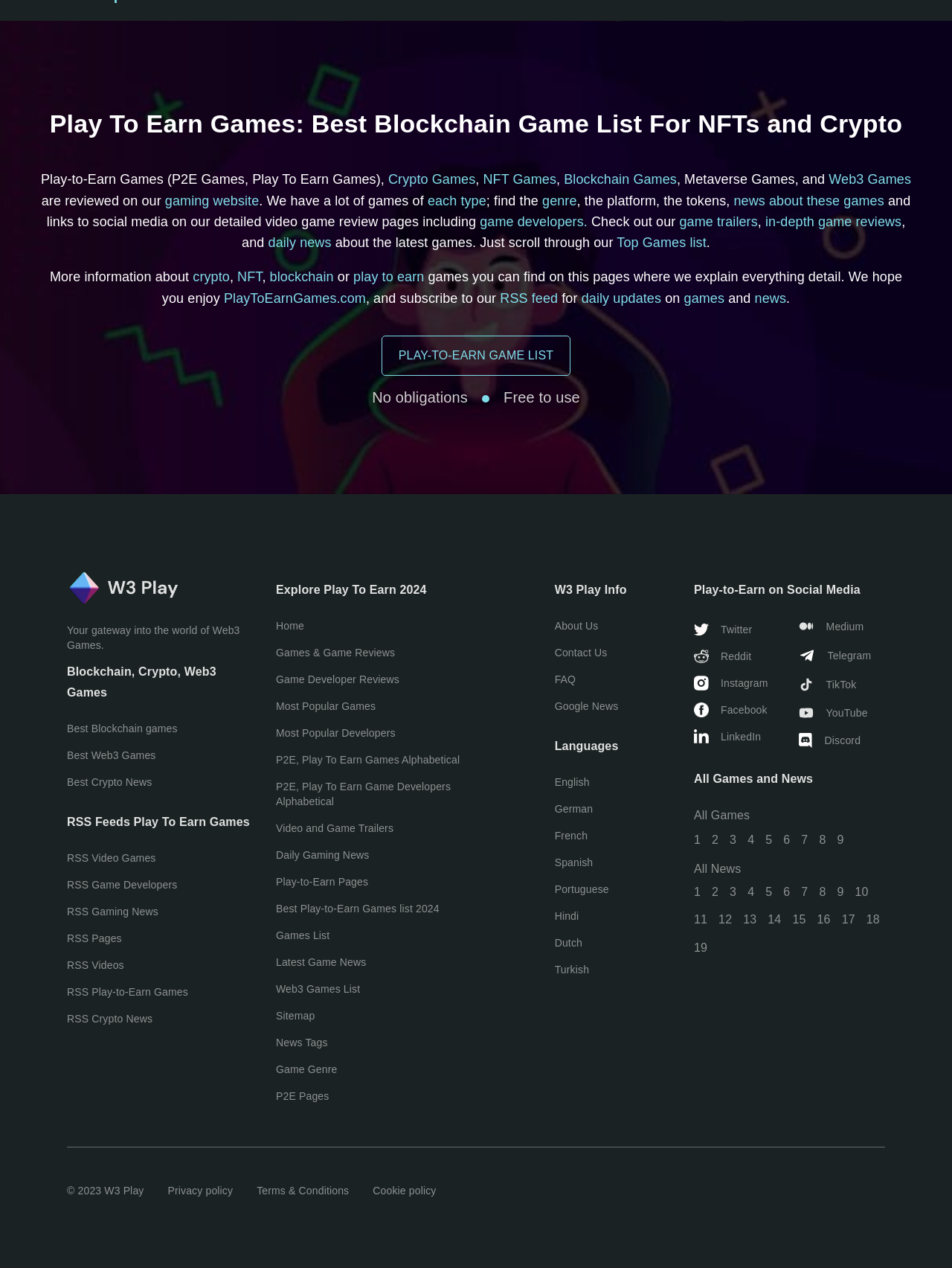Locate the bounding box coordinates of the clickable area needed to fulfill the instruction: "Check out the daily gaming news".

[0.29, 0.668, 0.491, 0.68]